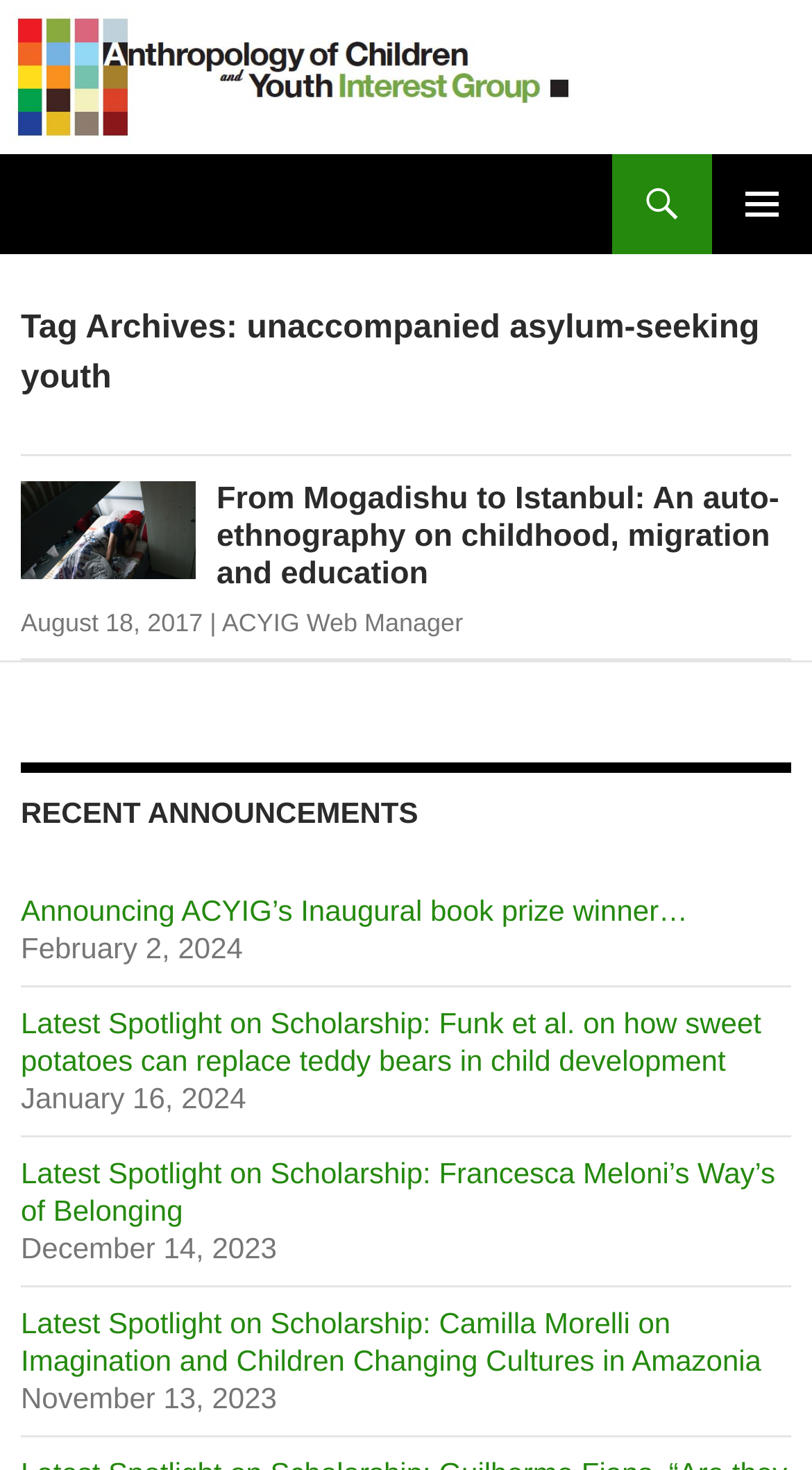Find the bounding box coordinates of the element you need to click on to perform this action: 'Click the link to Anthropology of Children and Youth Interest Group'. The coordinates should be represented by four float values between 0 and 1, in the format [left, top, right, bottom].

[0.0, 0.04, 1.0, 0.064]